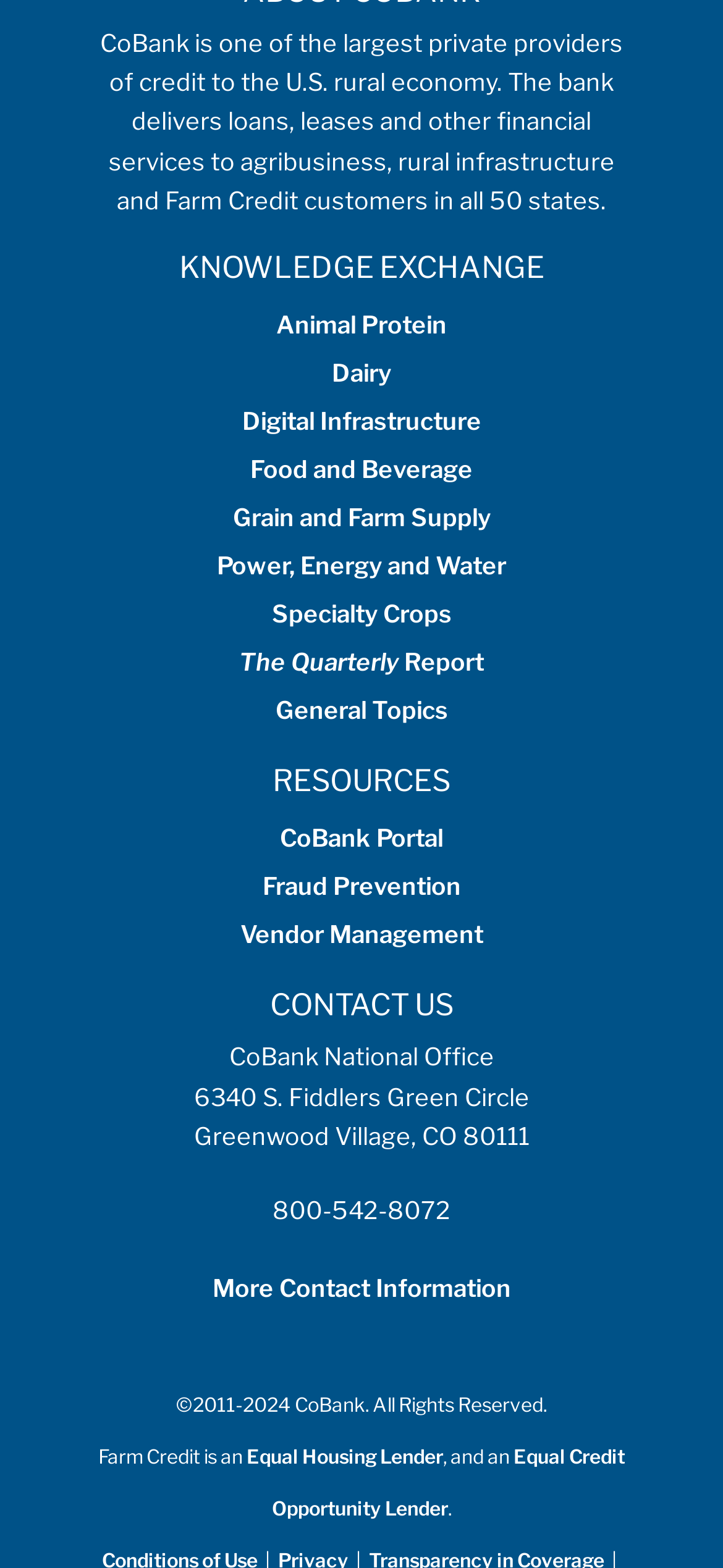Please identify the bounding box coordinates of the area that needs to be clicked to fulfill the following instruction: "Explore the comprehensive guide to service manuals."

None